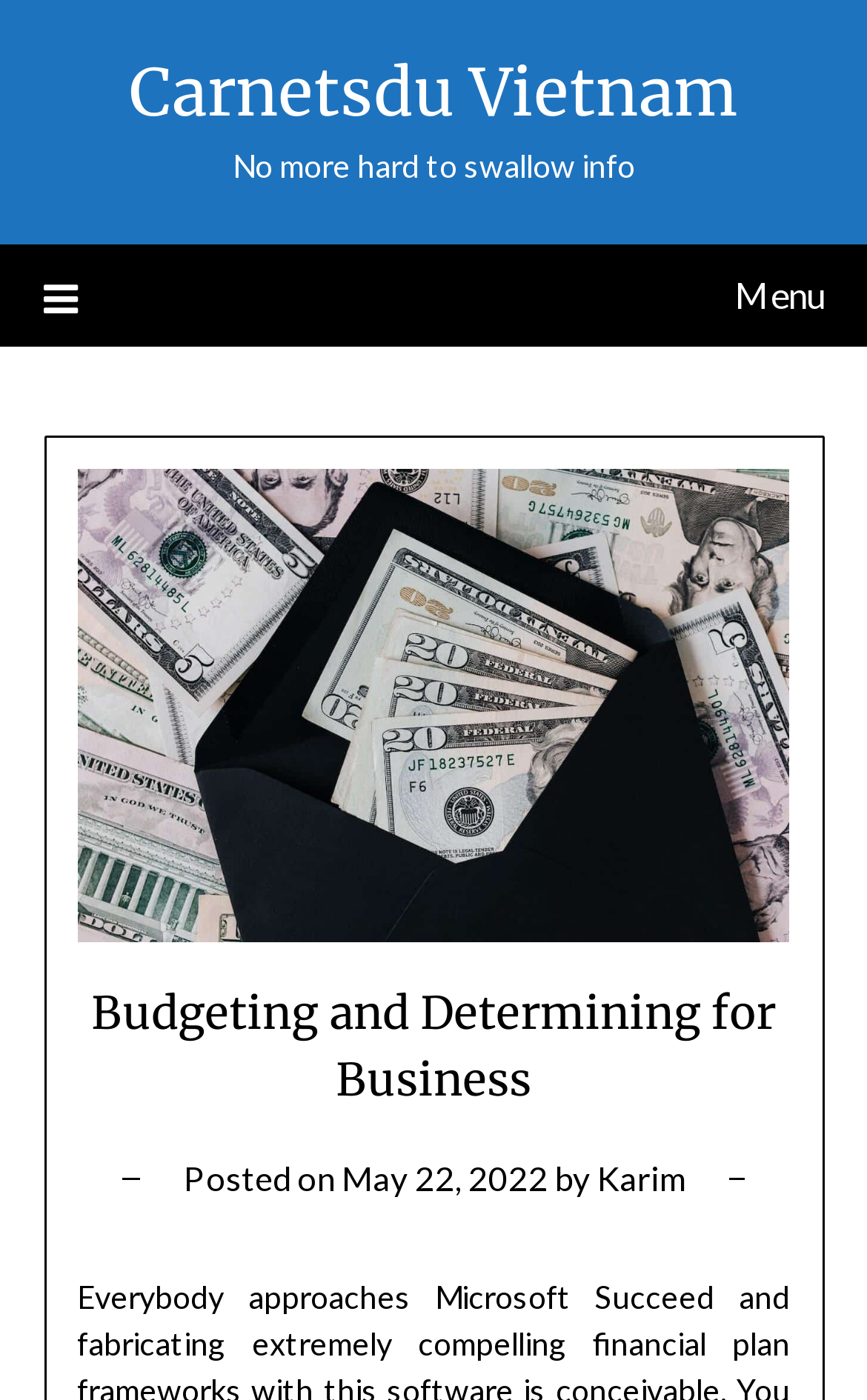What is the date of the post? Based on the image, give a response in one word or a short phrase.

May 22, 2022